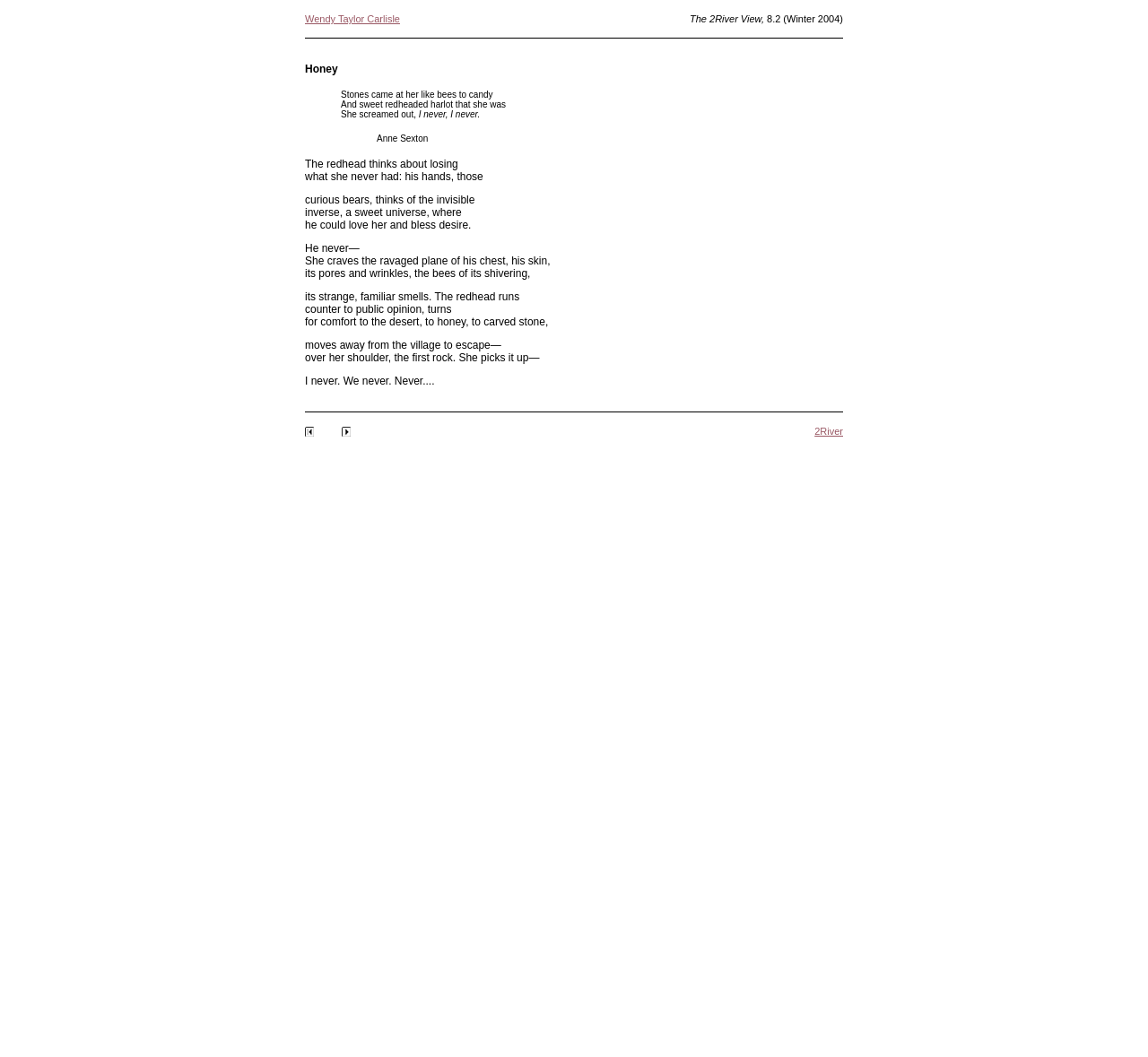Write a detailed summary of the webpage.

This webpage appears to be a literary webpage, specifically a poetry page, with a title "Wendy Taylor Carlisle: Honey". The page is divided into several sections, with a prominent poem taking center stage.

At the top of the page, there is a header section with two columns. The left column contains a link to "Wendy Taylor Carlisle", while the right column displays the title "The 2River View, 8.2 (Winter 2004)".

Below the header, there are four rows of images, each row containing a single image. These images are positioned in the center of the page, taking up most of the width.

The main content of the page is a poem, which is divided into several stanzas. The poem is displayed in a blockquote format, with a distinctive font and indentation. The poem's title, "Honey", is not explicitly stated, but it can be inferred from the meta description. The poem's content is a lyrical and introspective exploration of themes such as love, desire, and identity.

Within the poem, there are several notable features. There is a quote from Anne Sexton, which is displayed in a nested blockquote format. The quote is positioned in the middle of the poem, and its font and indentation are distinct from the rest of the poem.

The poem is followed by several more images, which are displayed in a row. These images are smaller than the previous ones and are positioned at the bottom of the page.

Finally, there is a footer section with two links: one to "2River" and another to an unspecified destination. The links are displayed in a row, with the "2River" link positioned on the right side of the page.